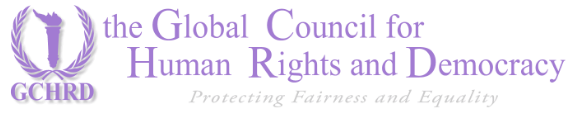Describe the image in great detail, covering all key points.

The image prominently features the logo of the Global Council for Human Rights and Democracy (GCHRD), showcasing a torch symbolizing enlightenment and progress, encircled by a laurel wreath that represents victory and honor. Below the logo, the organization’s name is elegantly displayed in a stylized font, highlighted by a subtle gradient, emphasizing its commitment to human rights advocacy. The tagline "Protecting Fairness and Equality" underscores the council's mission to promote and protect fundamental rights globally, reflecting its dedication to fostering a just and equitable society for all individuals. This visual representation encapsulates the essence of the GCHRD's efforts in the realm of human rights and democracy.